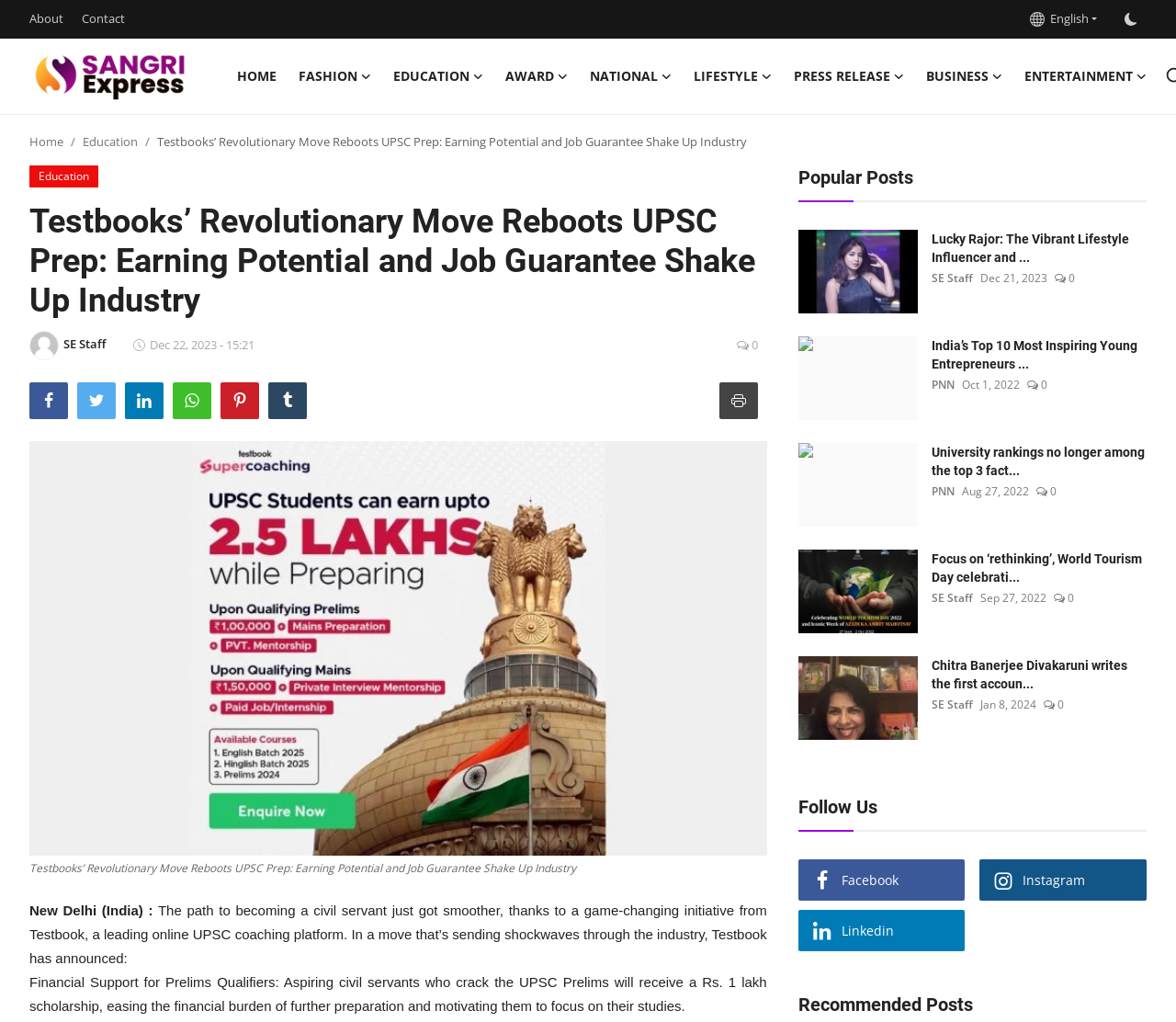What is the category of the article 'Lucky Rajor: The Vibrant Lifestyle Influencer and Emerging Music Sensation'?
Could you answer the question with a detailed and thorough explanation?

The webpage categorizes the article 'Lucky Rajor: The Vibrant Lifestyle Influencer and Emerging Music Sensation' under the 'Lifestyle' section, which suggests that the category of the article is Lifestyle.